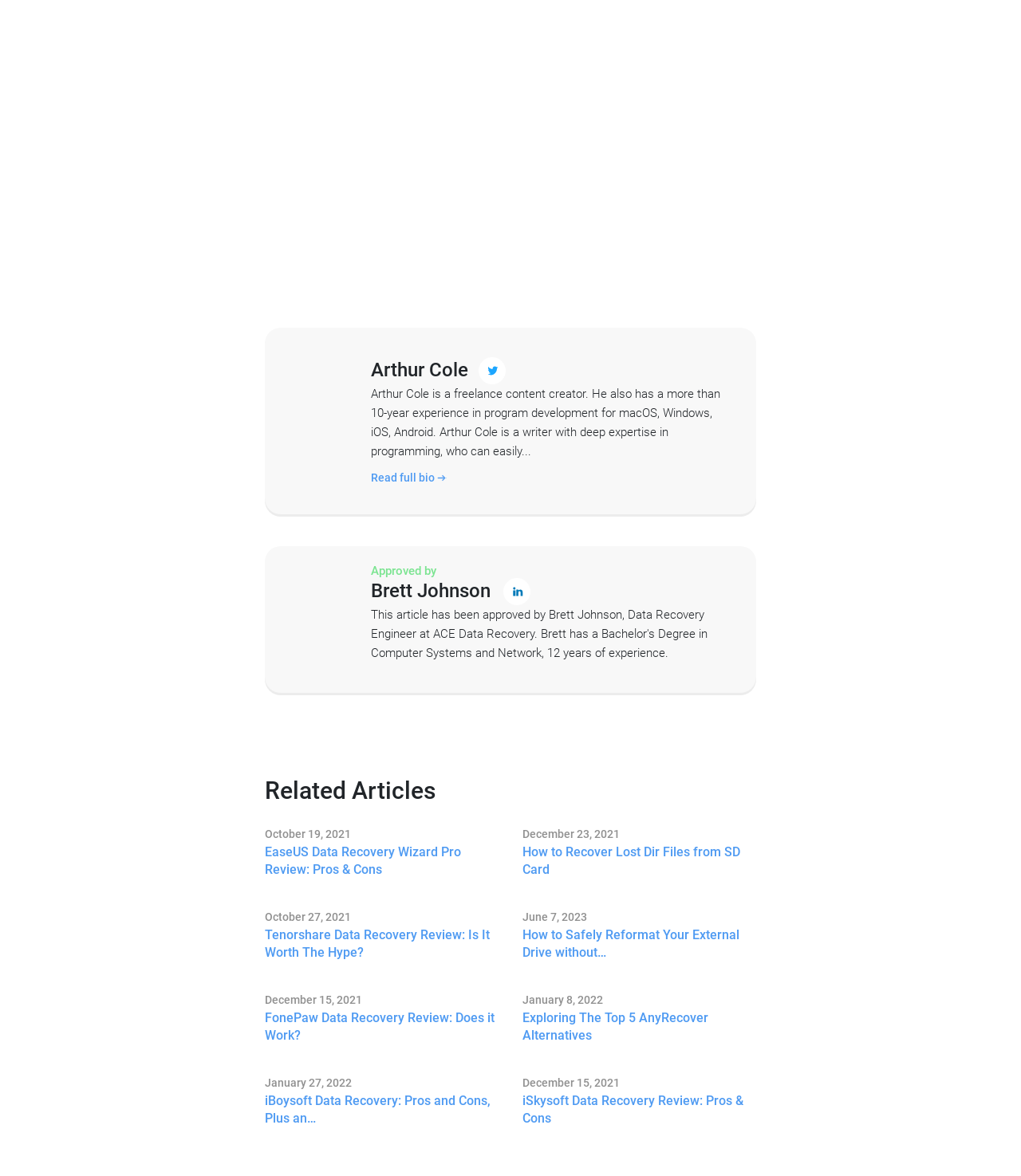How many related articles are listed on the webpage?
Provide a detailed answer to the question using information from the image.

The webpage lists 8 related articles, each with a link and a date, under the 'Related Articles' heading.